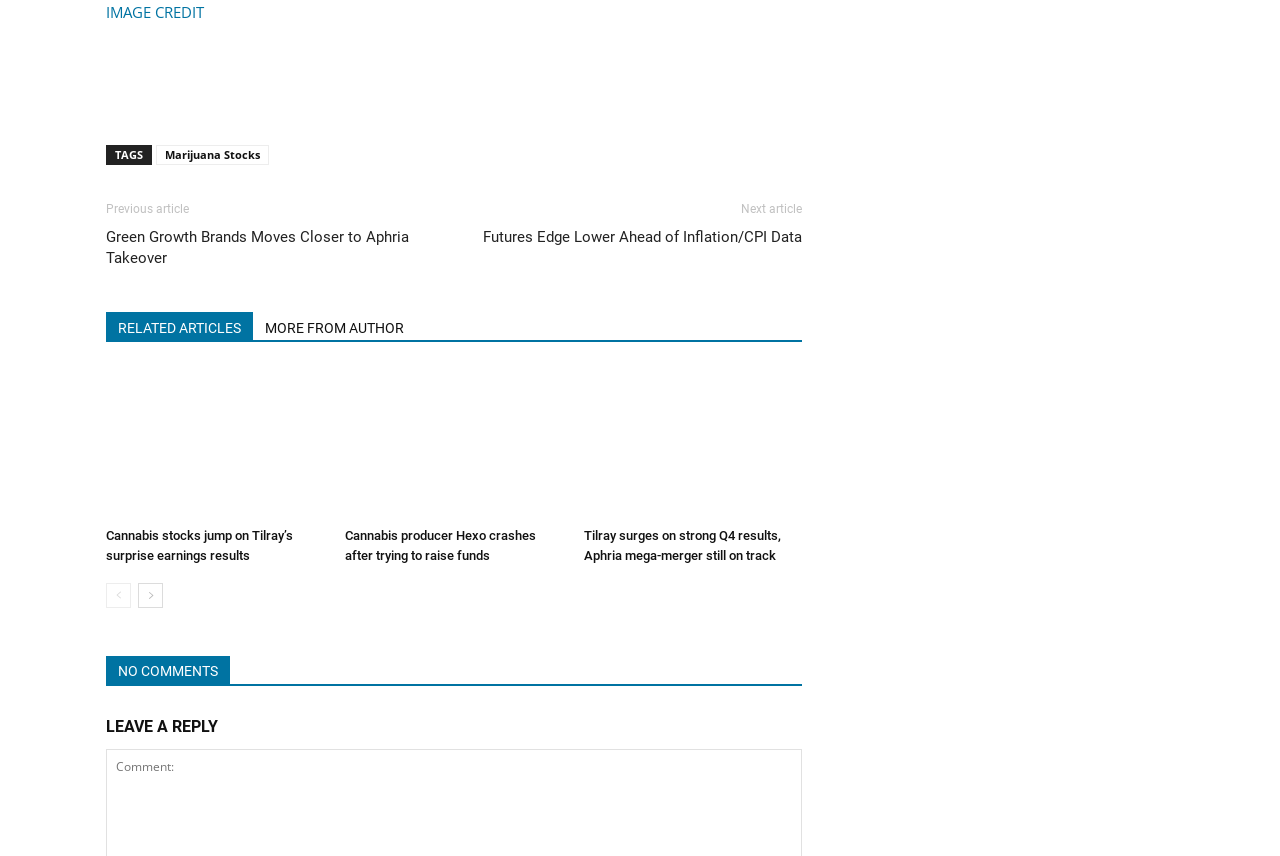Indicate the bounding box coordinates of the clickable region to achieve the following instruction: "Read the article 'Cannabis stocks jump on Tilray’s surprise earnings results'."

[0.083, 0.431, 0.253, 0.606]